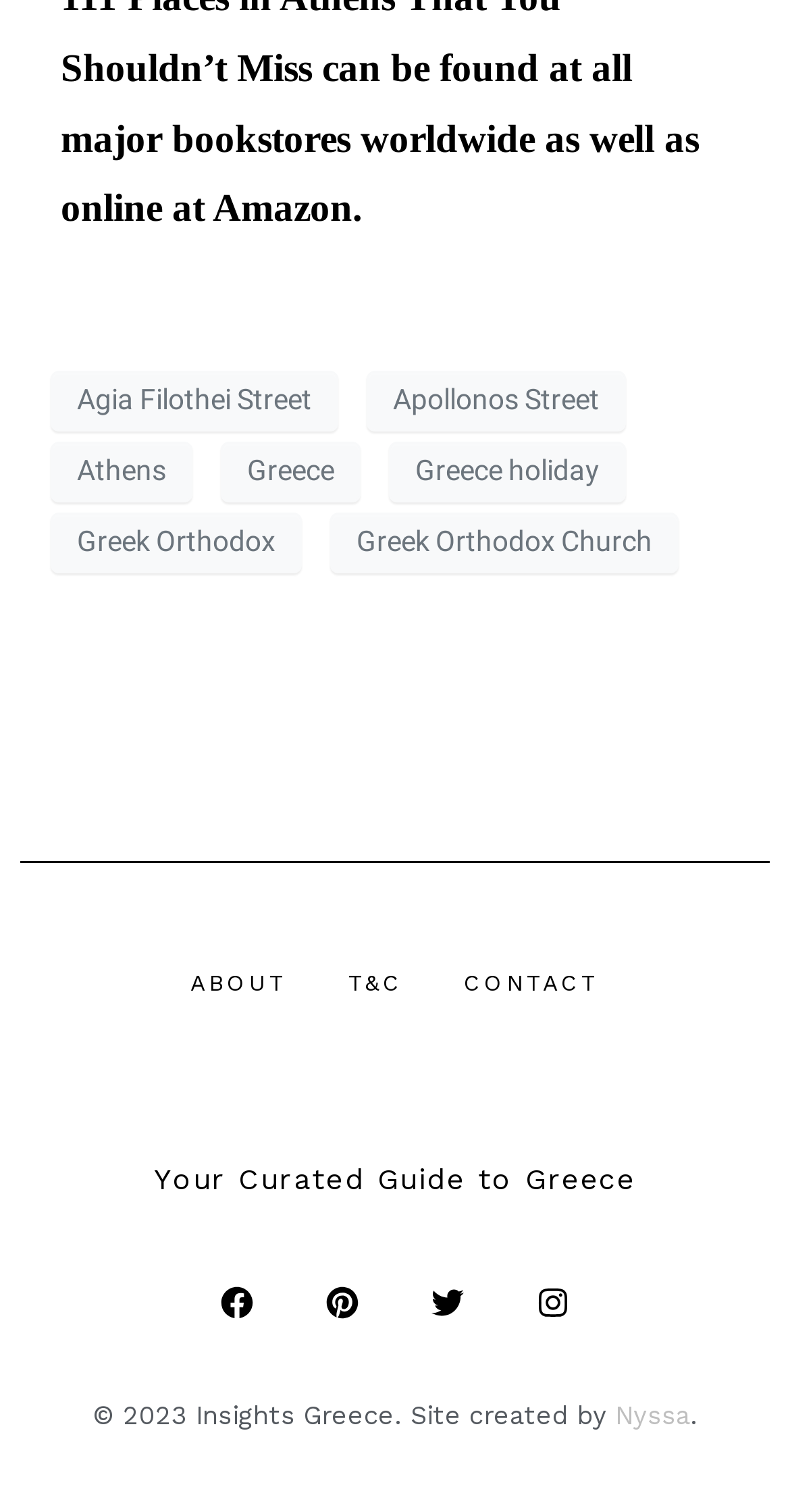Provide the bounding box coordinates for the specified HTML element described in this description: "Greece holiday". The coordinates should be four float numbers ranging from 0 to 1, in the format [left, top, right, bottom].

[0.492, 0.292, 0.792, 0.332]